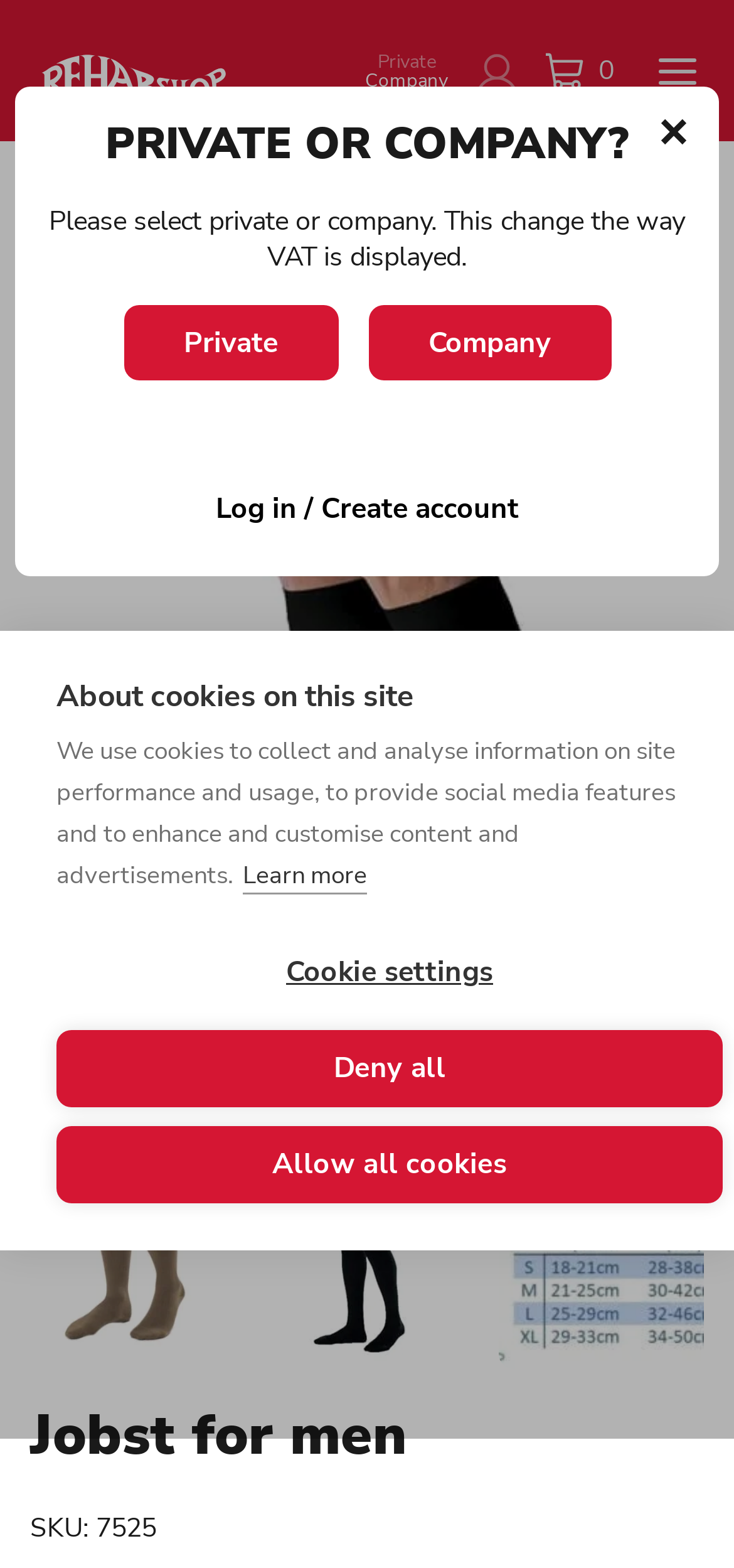Please identify the bounding box coordinates of the area that needs to be clicked to fulfill the following instruction: "Click the log in button."

[0.651, 0.033, 0.703, 0.057]